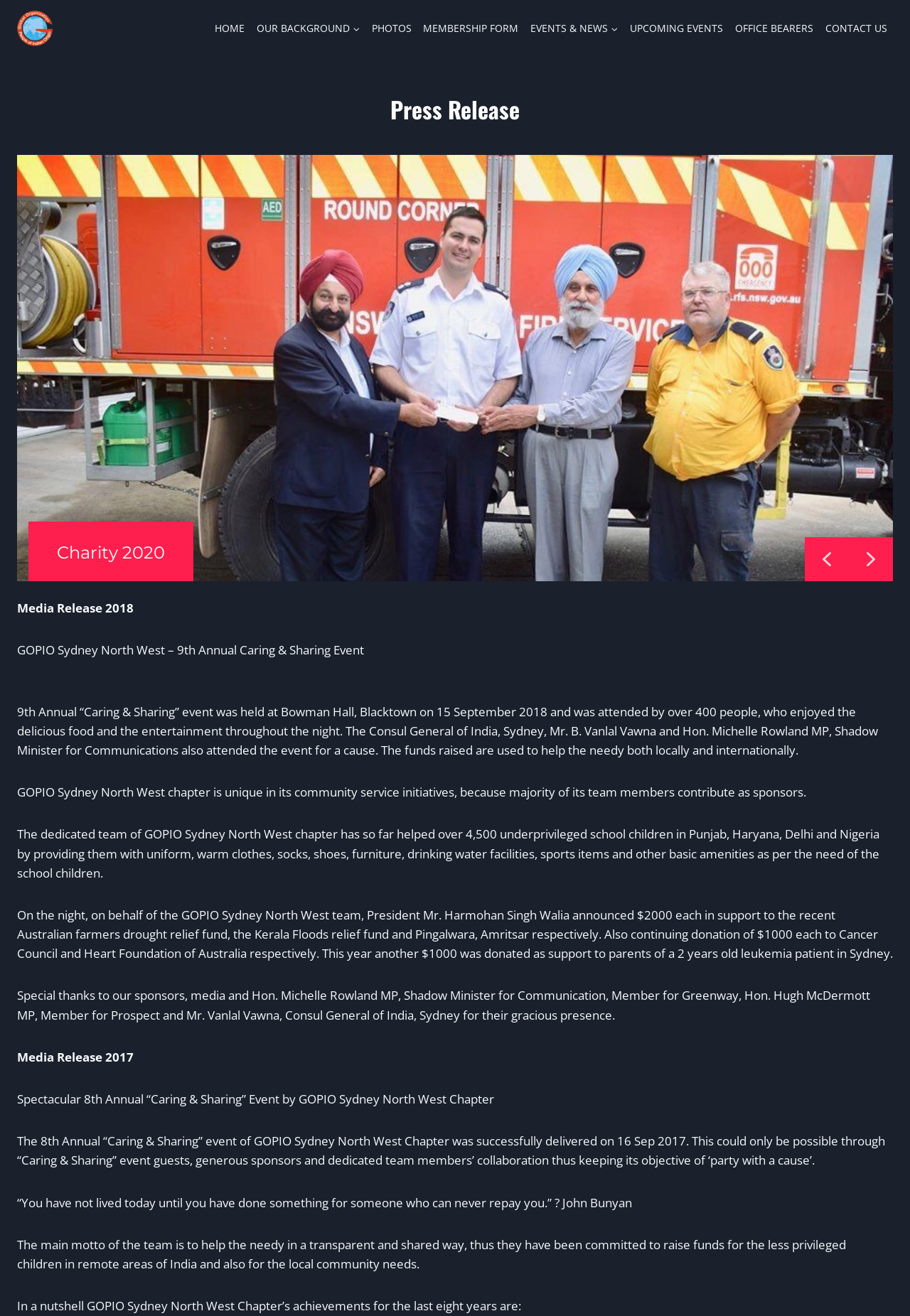What is the name of the Consul General of India, Sydney?
Carefully examine the image and provide a detailed answer to the question.

In the first press release, it is mentioned that the Consul General of India, Sydney, Mr. B. Vanlal Vawna attended the 9th Annual event. This information can be found in the text of the press release.